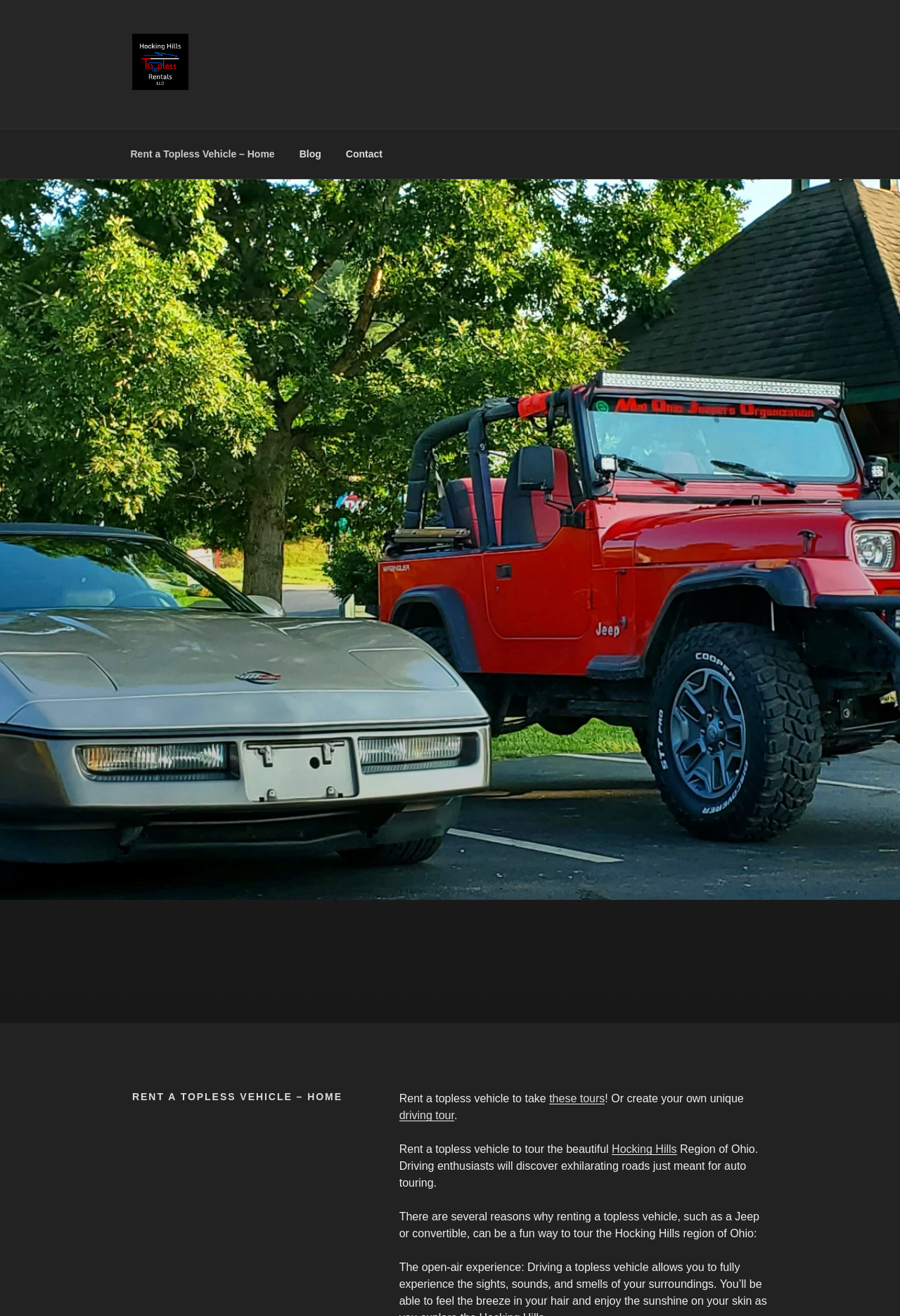For the following element description, predict the bounding box coordinates in the format (top-left x, top-left y, bottom-right x, bottom-right y). All values should be floating point numbers between 0 and 1. Description: Hocking Hills Topless Rentals

[0.147, 0.073, 0.711, 0.095]